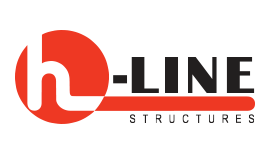Outline with detail what the image portrays.

The image features the logo of "H-Line Structures," a company specializing in temporary and event building solutions. The logo prominently displays bold lettering, with "H" in red and the rest of the name, "LINE STRUCTURES," in a sleek black font. The design is modern and professional, representing the company's focus on high-quality, customizable structure solutions for various needs, such as events and temporary installations. This branding encapsulates the company's commitment to transforming ideas into reality through innovative and dependable structural options.